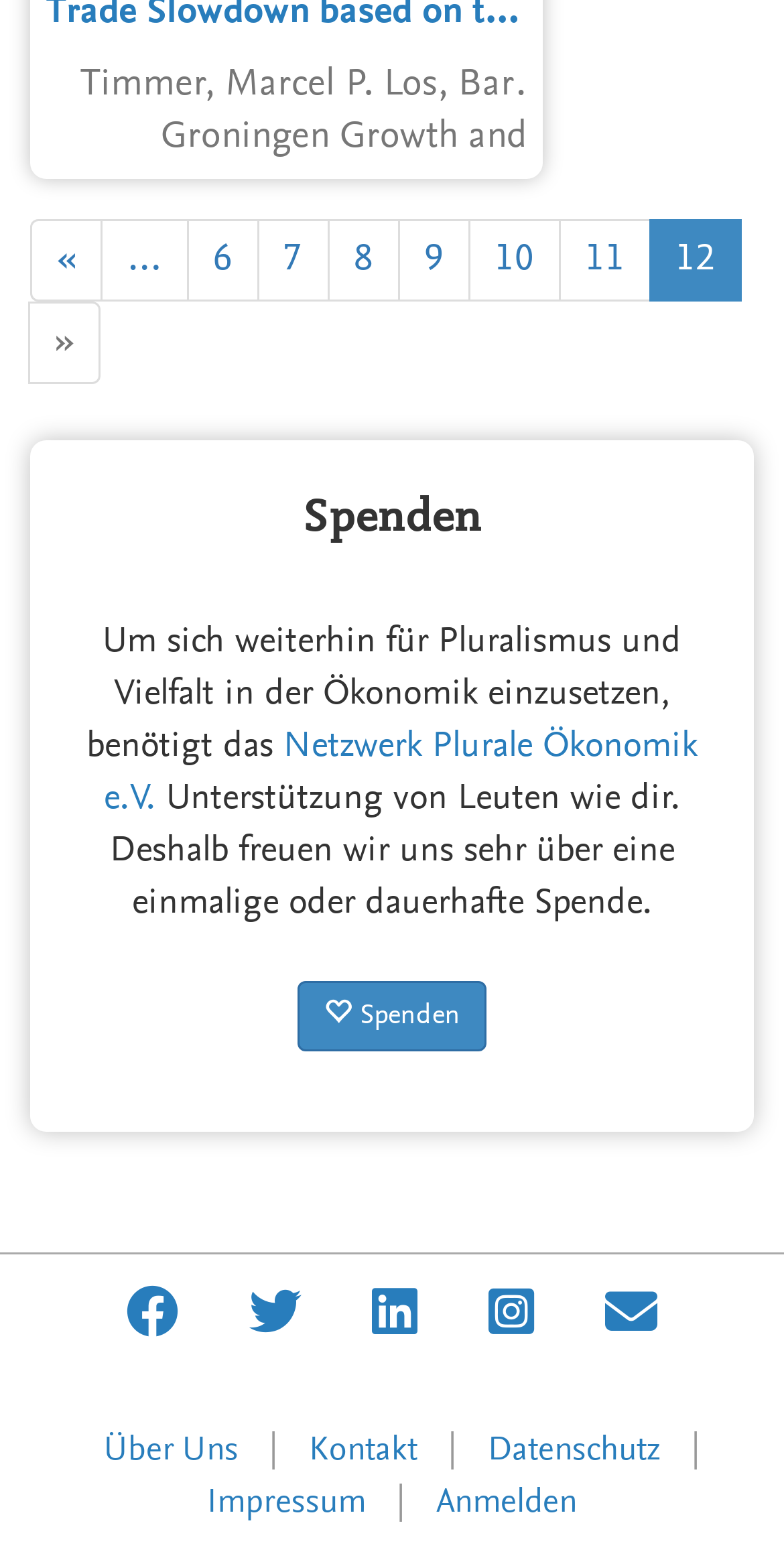Please provide a one-word or short phrase answer to the question:
What is the topic of the main article?

World trade